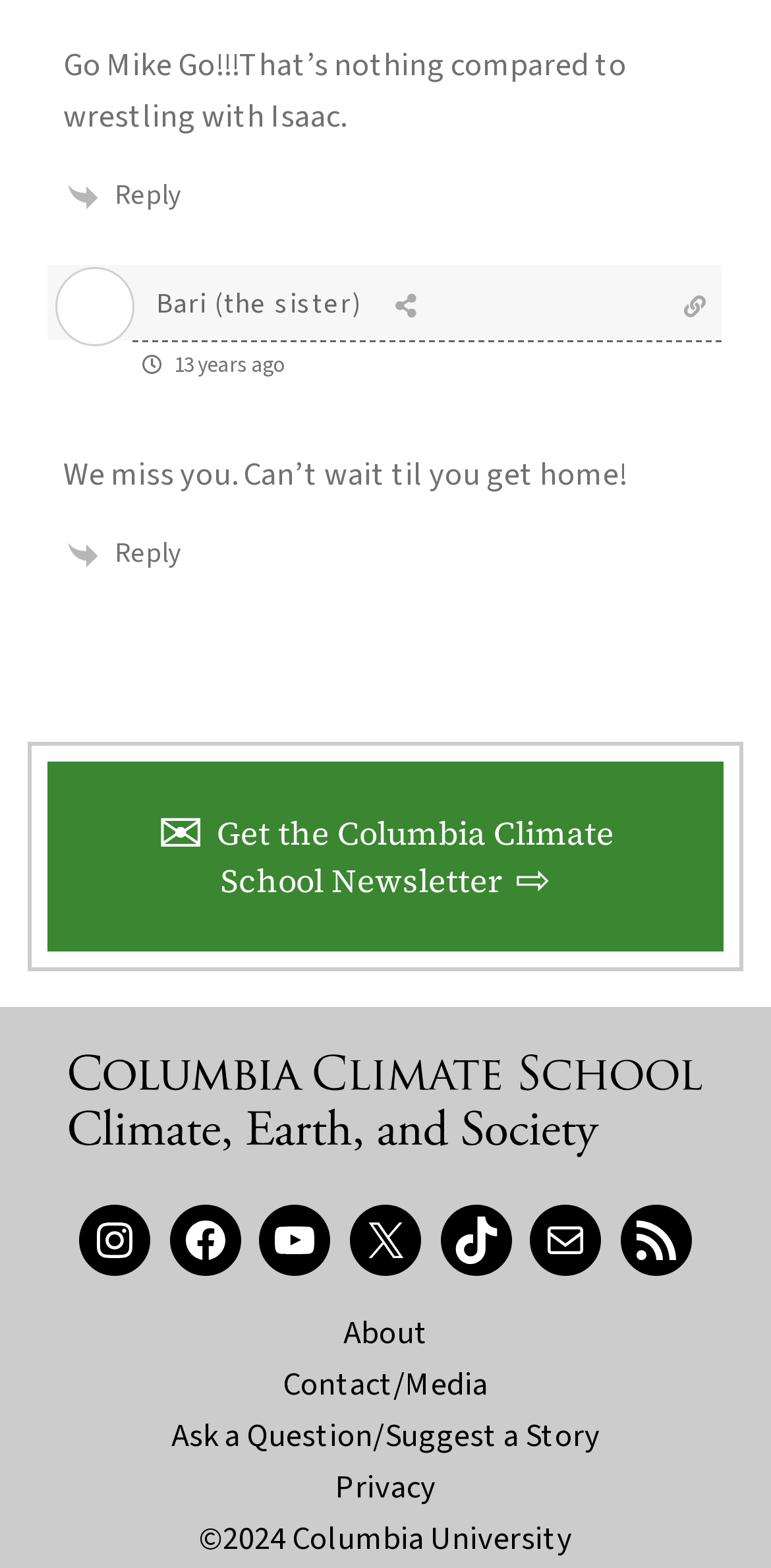How many social media links are there?
Provide a detailed and well-explained answer to the question.

I can see links to Instagram, Facebook, YouTube, Twitter, TikTok, and Newsletter, which are all social media platforms.